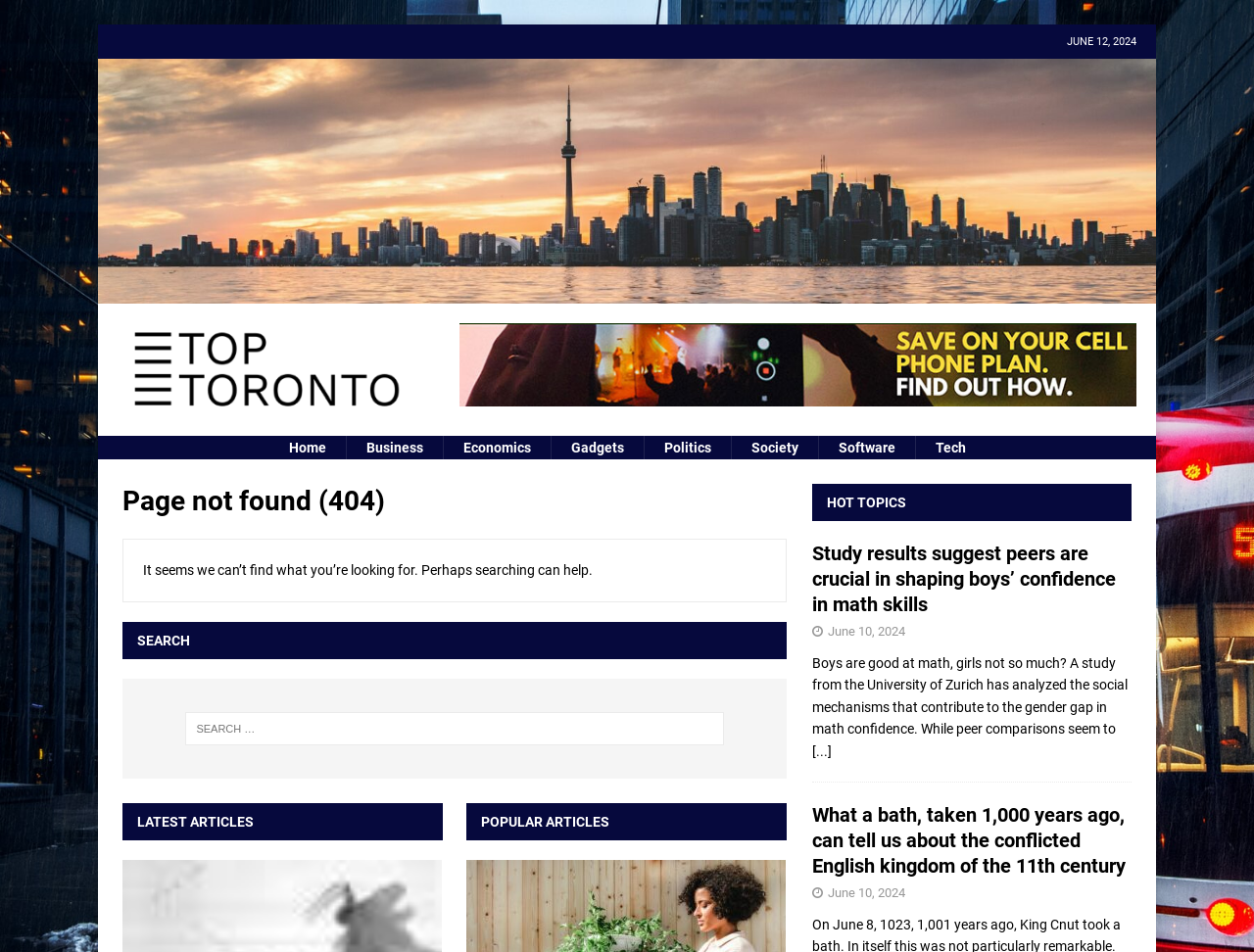Reply to the question with a brief word or phrase: What is the date displayed at the top of the page?

JUNE 12, 2024